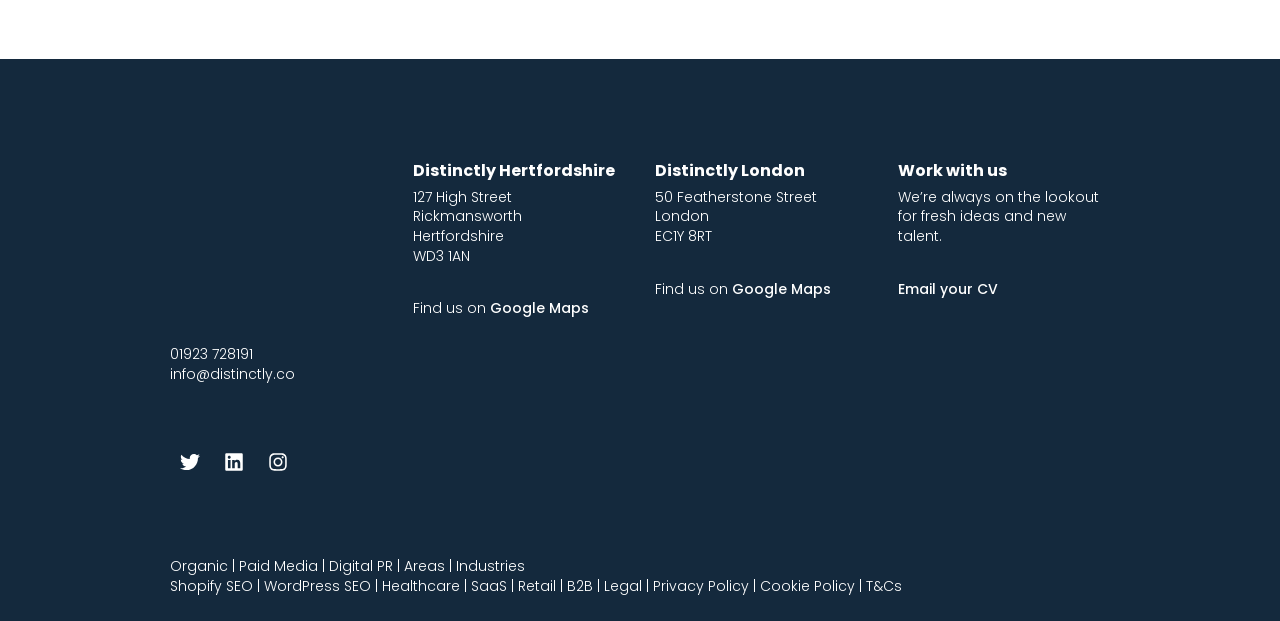Please identify the bounding box coordinates of the area I need to click to accomplish the following instruction: "Find us on Google Maps in Hertfordshire".

[0.382, 0.48, 0.46, 0.512]